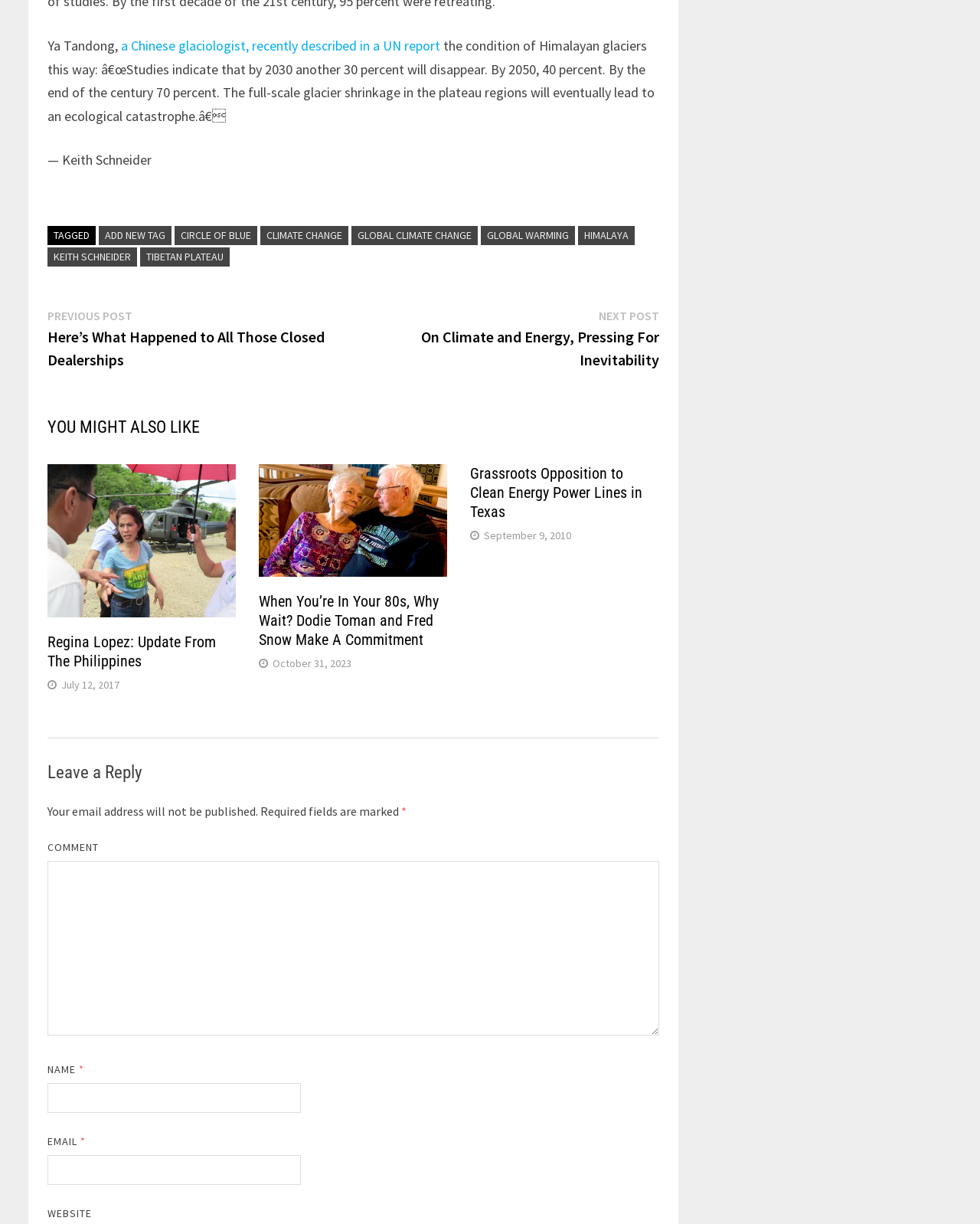Given the description Himalaya, predict the bounding box coordinates of the UI element. Ensure the coordinates are in the format (top-left x, top-left y, bottom-right x, bottom-right y) and all values are between 0 and 1.

[0.59, 0.185, 0.647, 0.2]